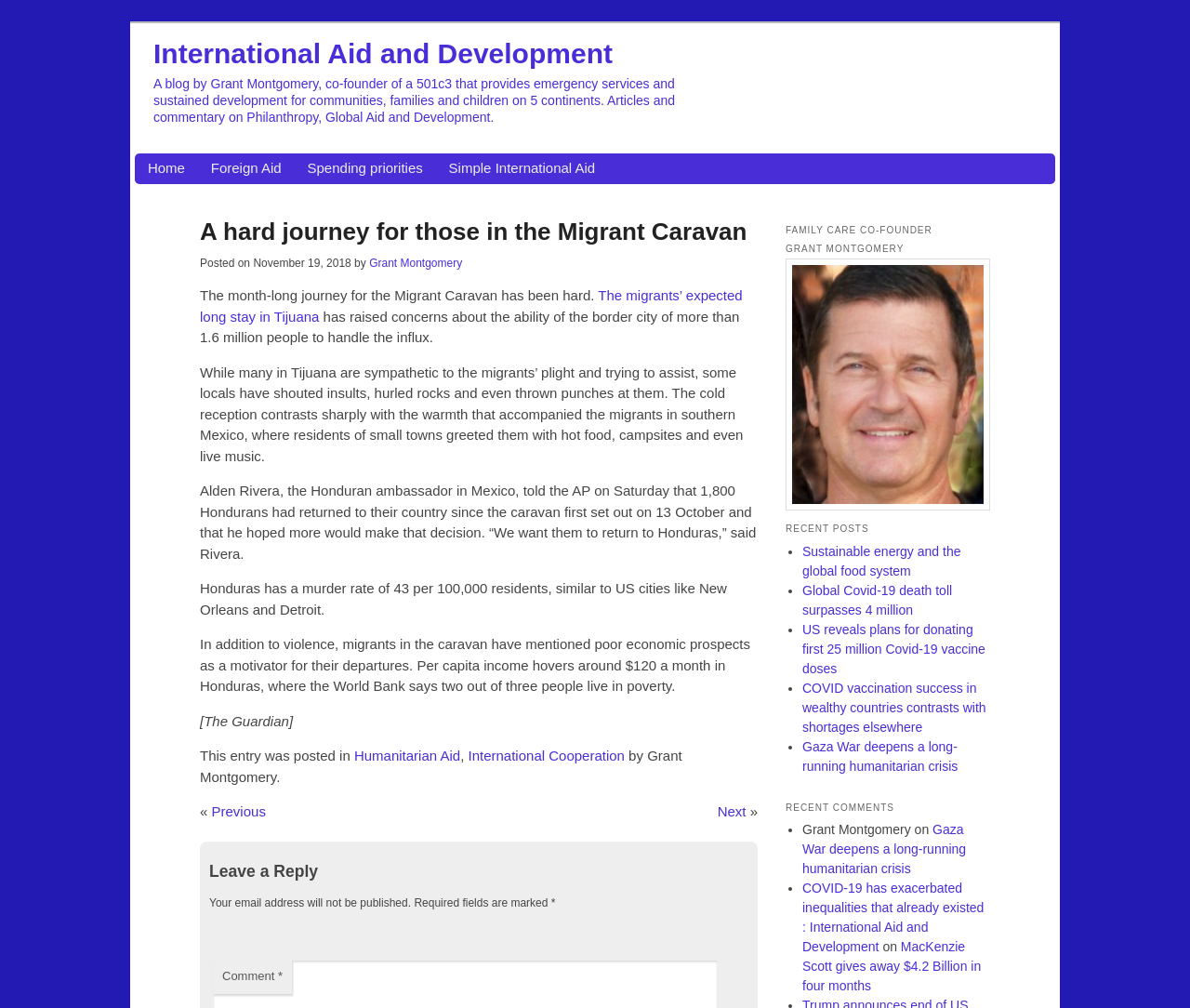Locate the bounding box coordinates of the element that needs to be clicked to carry out the instruction: "Click on the 'Next' link". The coordinates should be given as four float numbers ranging from 0 to 1, i.e., [left, top, right, bottom].

[0.603, 0.797, 0.627, 0.813]